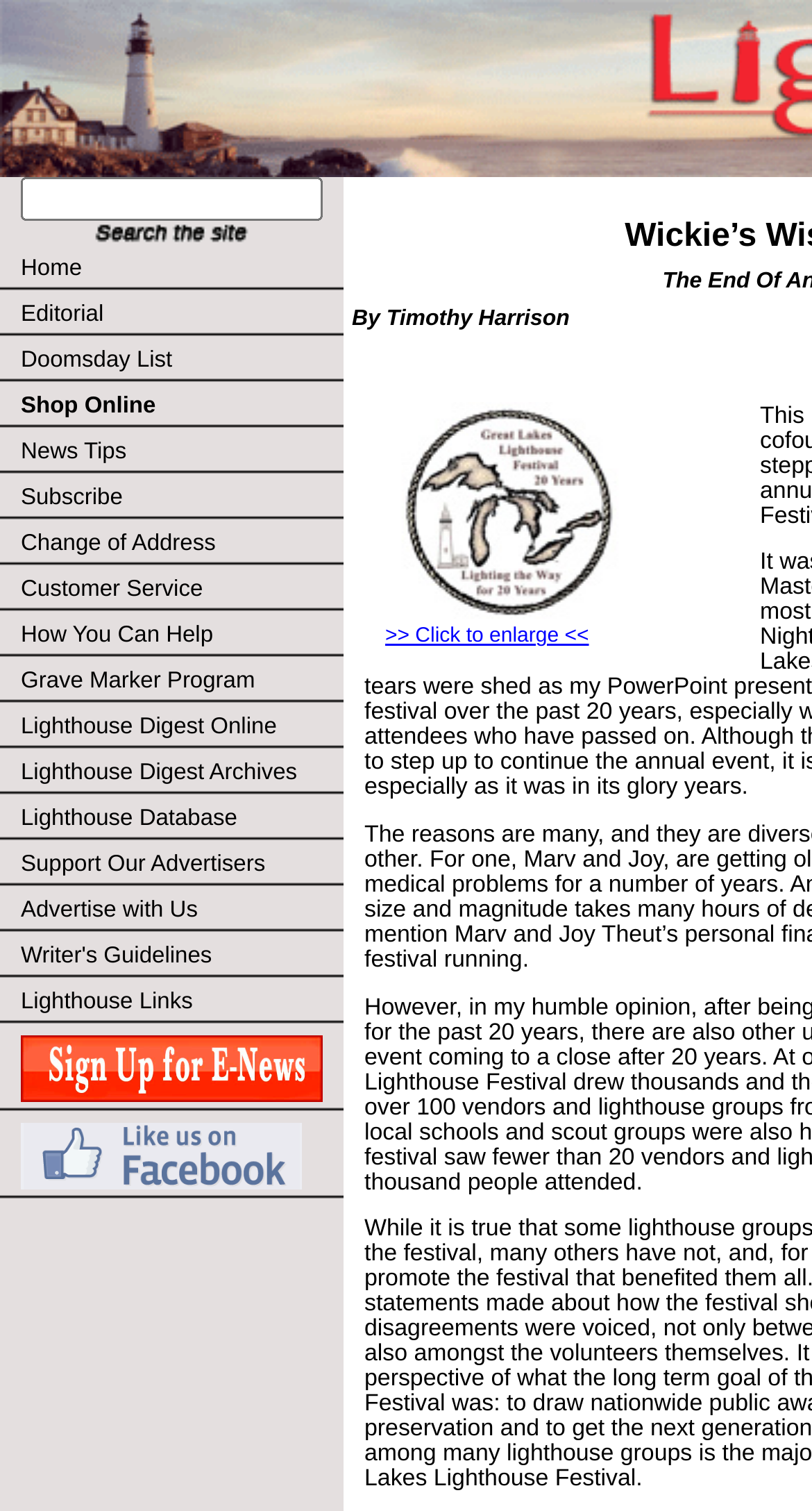Is there a way to enlarge an image on the webpage?
Using the image, give a concise answer in the form of a single word or short phrase.

Yes